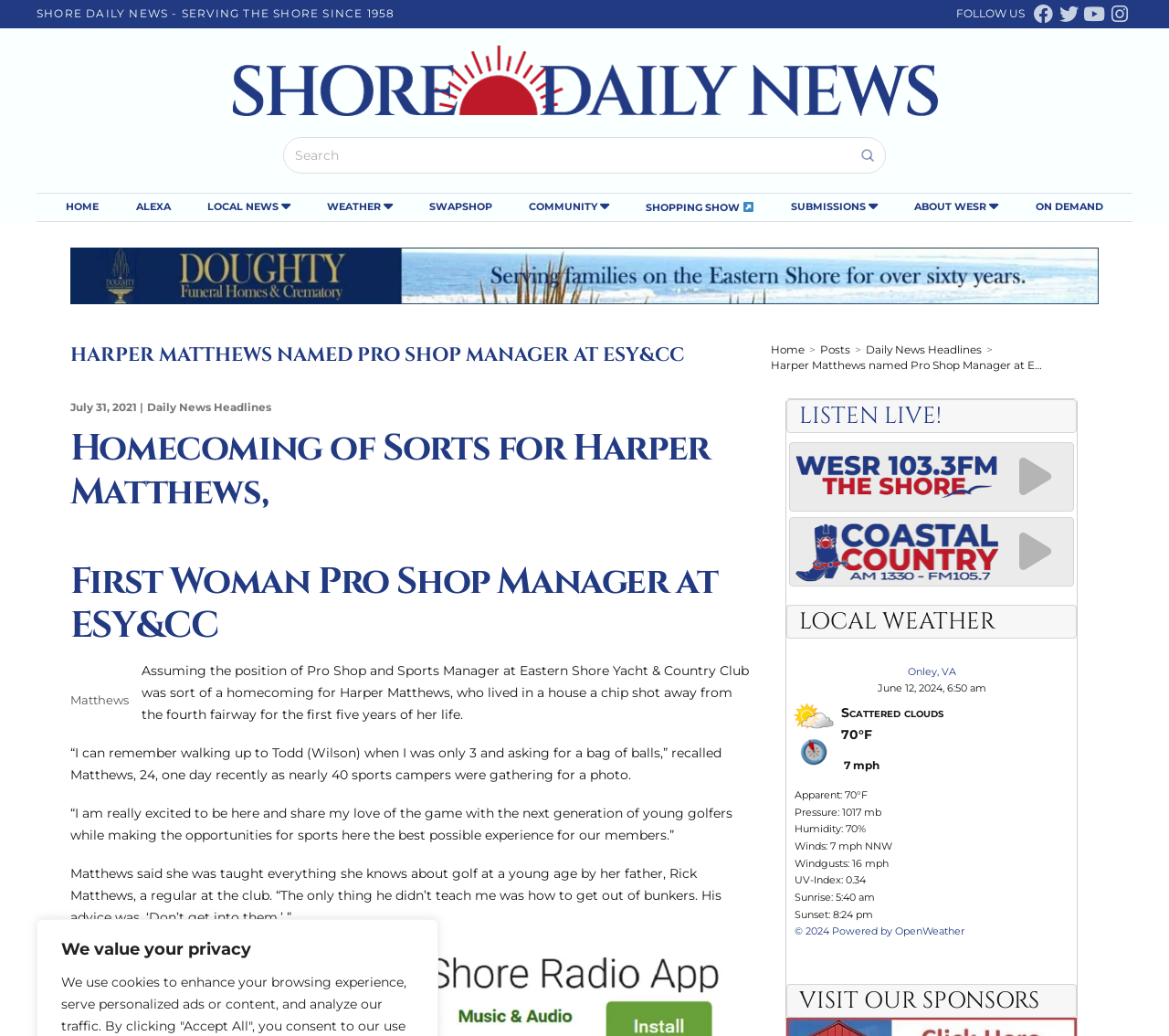What is the headline of the webpage?

HARPER MATTHEWS NAMED PRO SHOP MANAGER AT ESY&CC